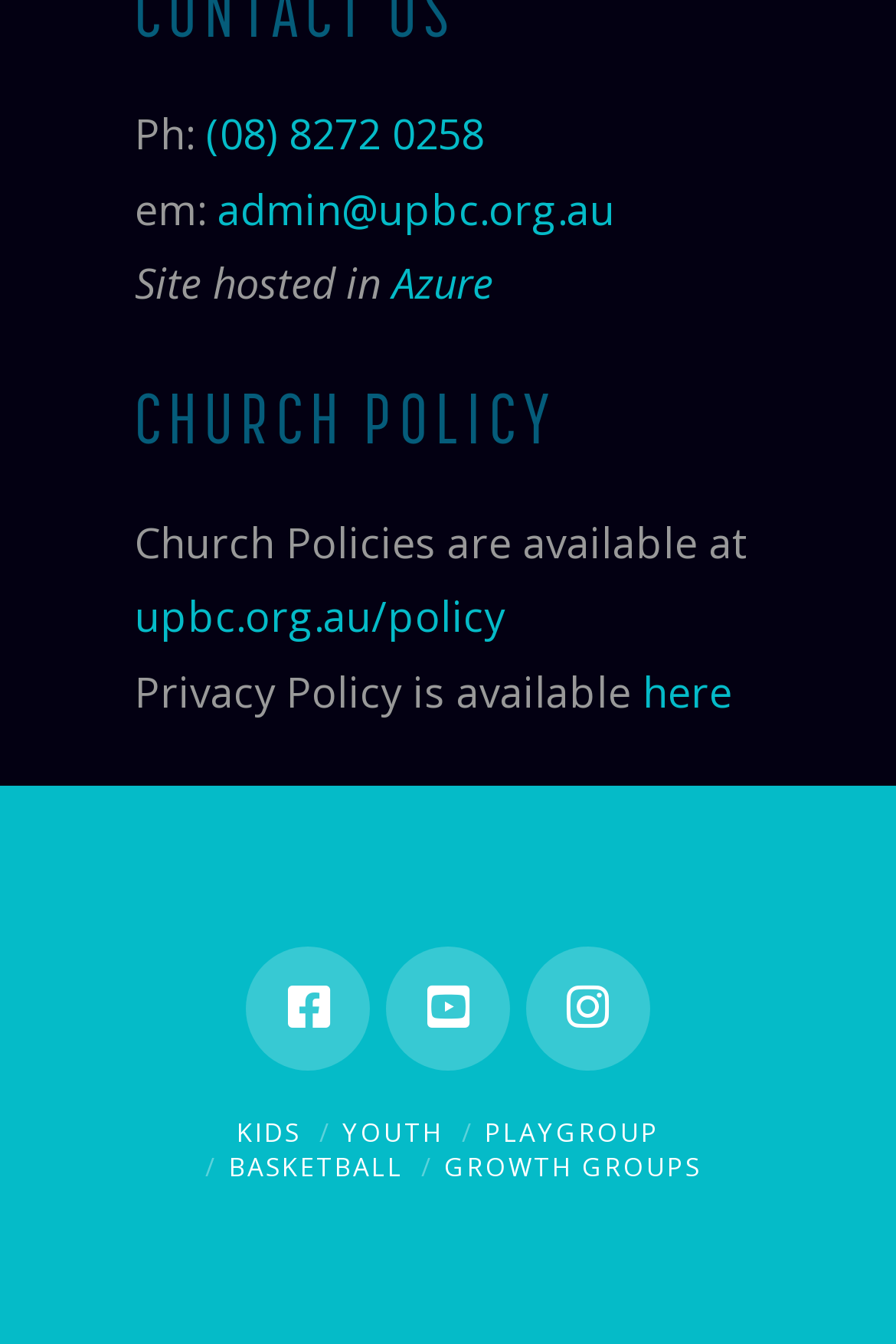Please determine the bounding box coordinates for the UI element described as: "Growth Groups".

[0.496, 0.854, 0.783, 0.88]